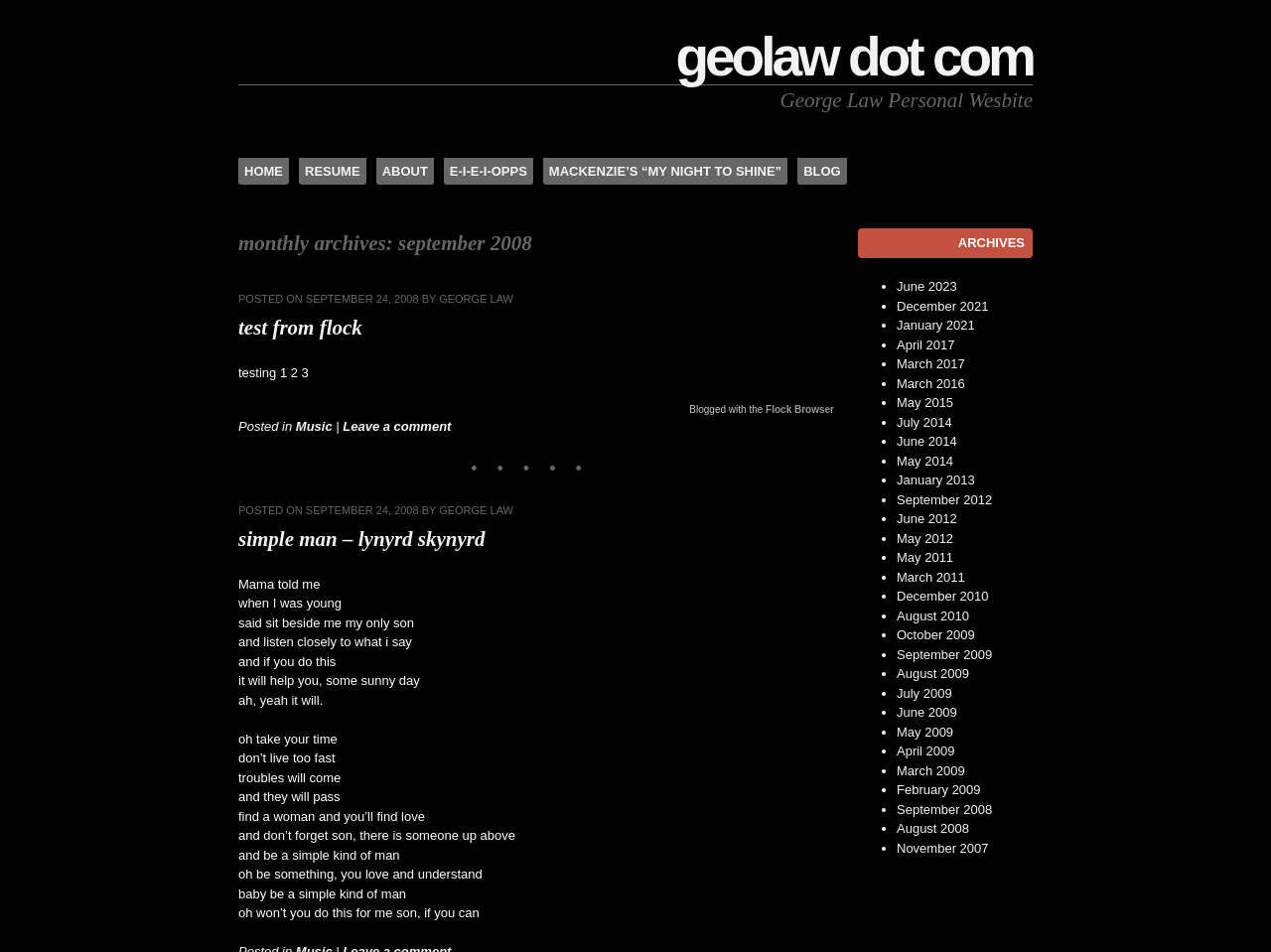Identify the bounding box coordinates of the section that should be clicked to achieve the task described: "view the resume".

[0.235, 0.166, 0.288, 0.194]